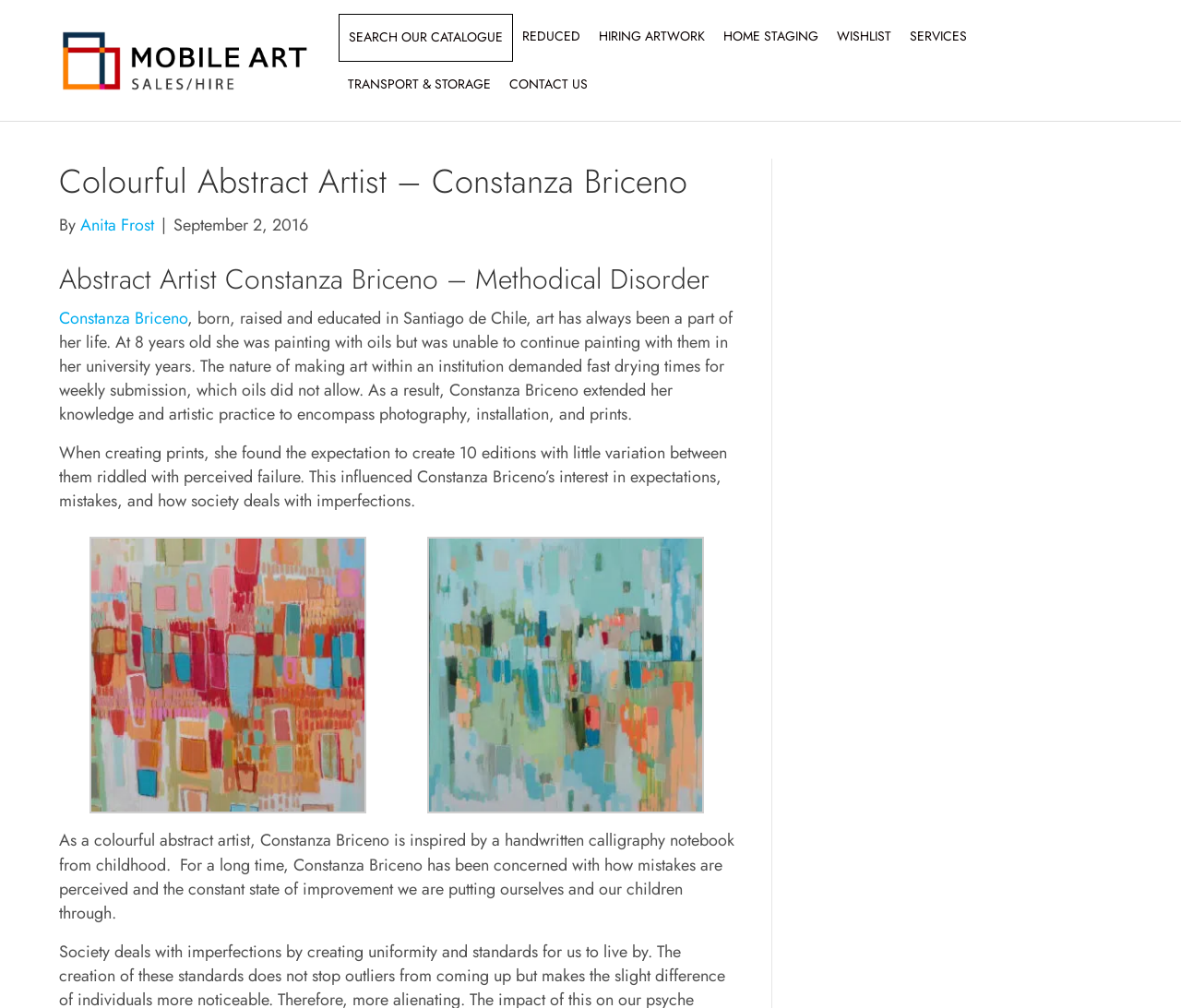Where was Constanza Briceno born and educated?
Answer briefly with a single word or phrase based on the image.

Santiago de Chile